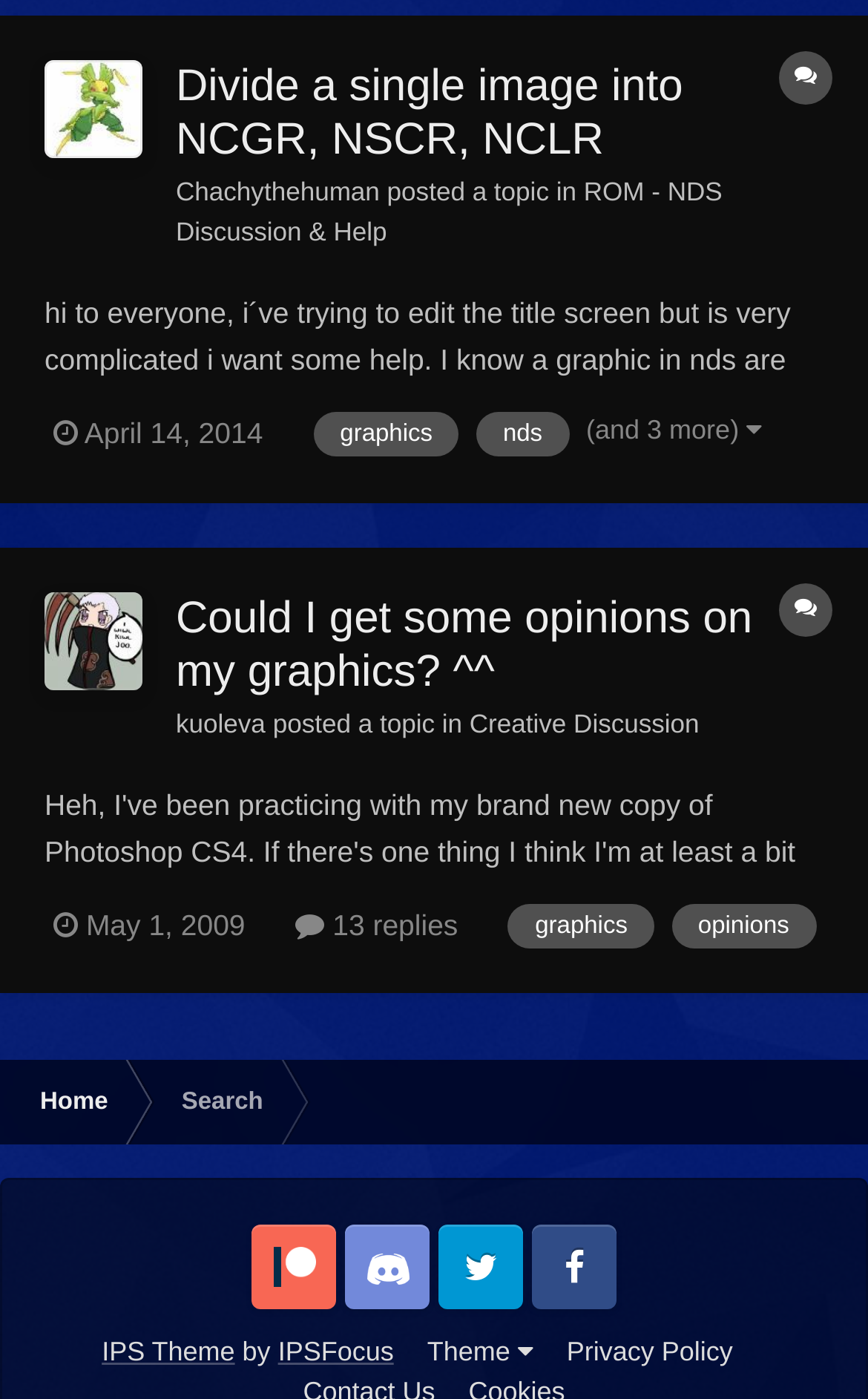Given the description: "Creative Discussion", determine the bounding box coordinates of the UI element. The coordinates should be formatted as four float numbers between 0 and 1, [left, top, right, bottom].

[0.541, 0.507, 0.806, 0.528]